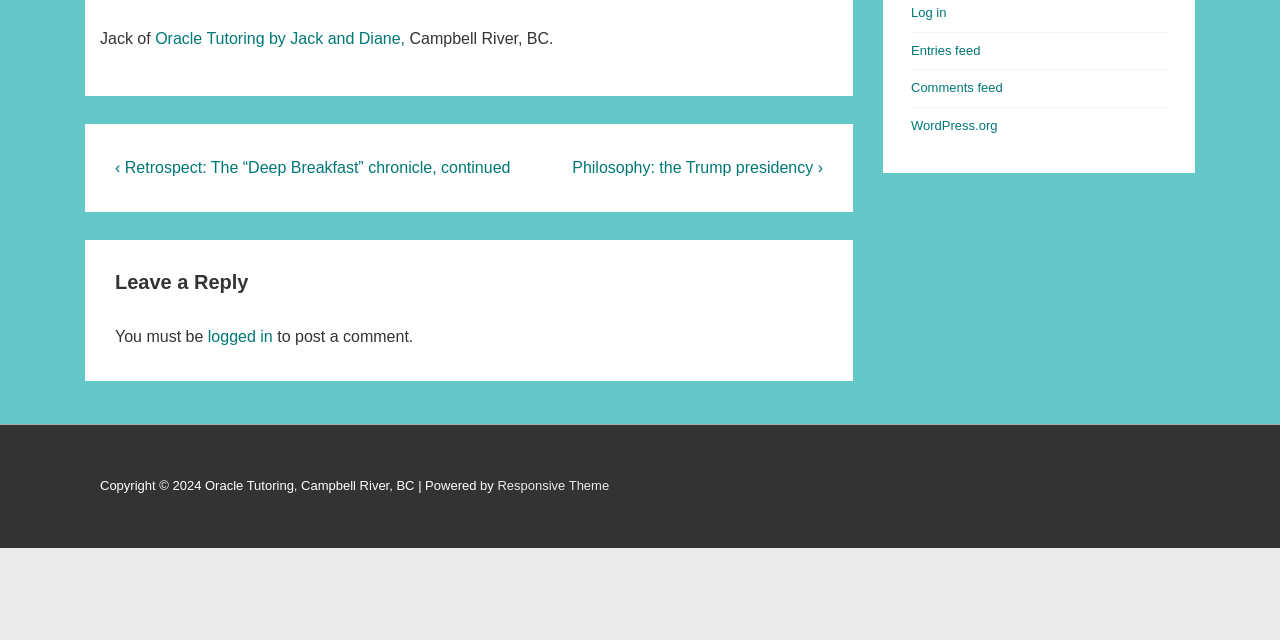Please find the bounding box coordinates (top-left x, top-left y, bottom-right x, bottom-right y) in the screenshot for the UI element described as follows: logged in

[0.162, 0.513, 0.213, 0.539]